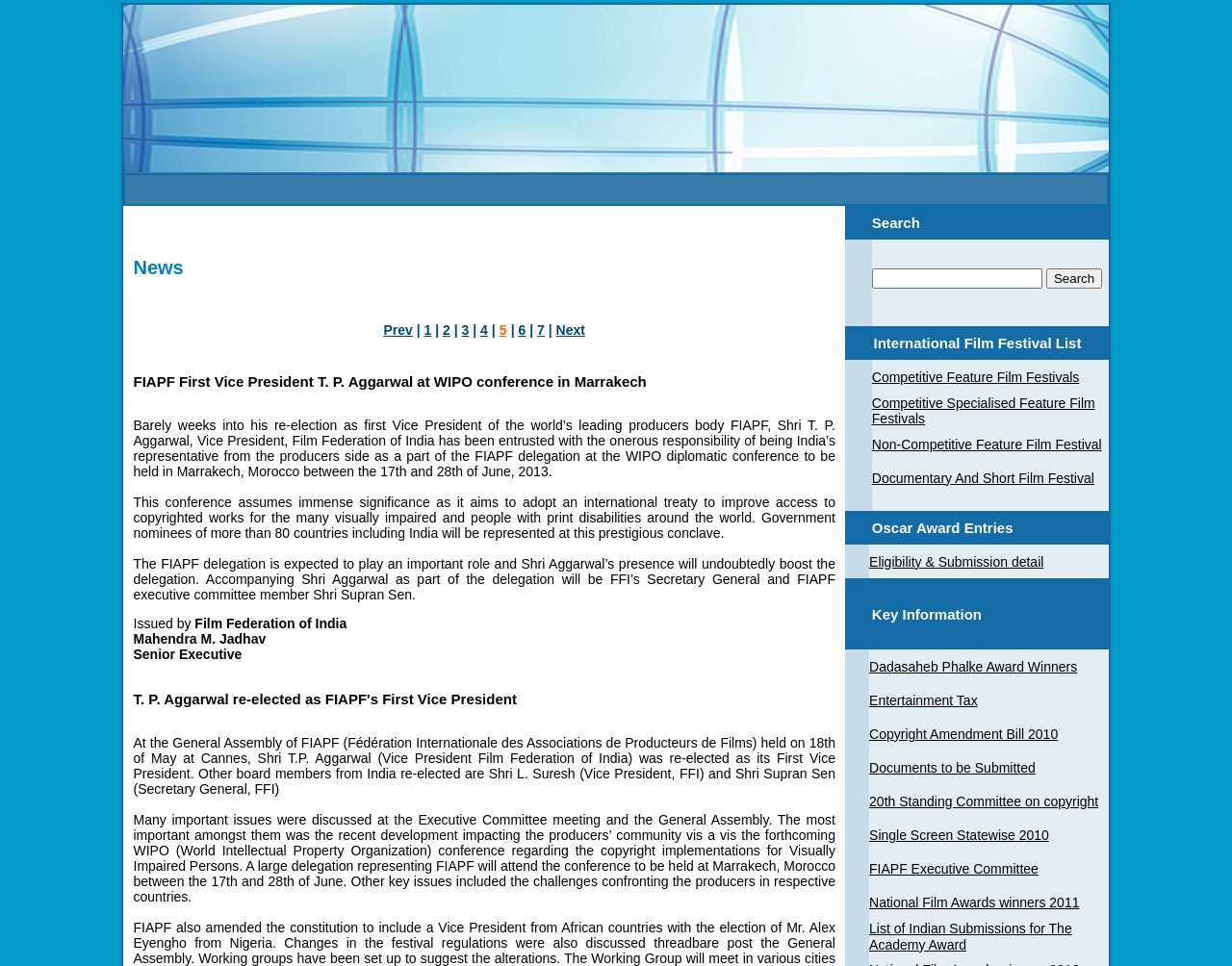Identify the bounding box coordinates of the area you need to click to perform the following instruction: "View International Film Festival List".

[0.708, 0.346, 0.898, 0.365]